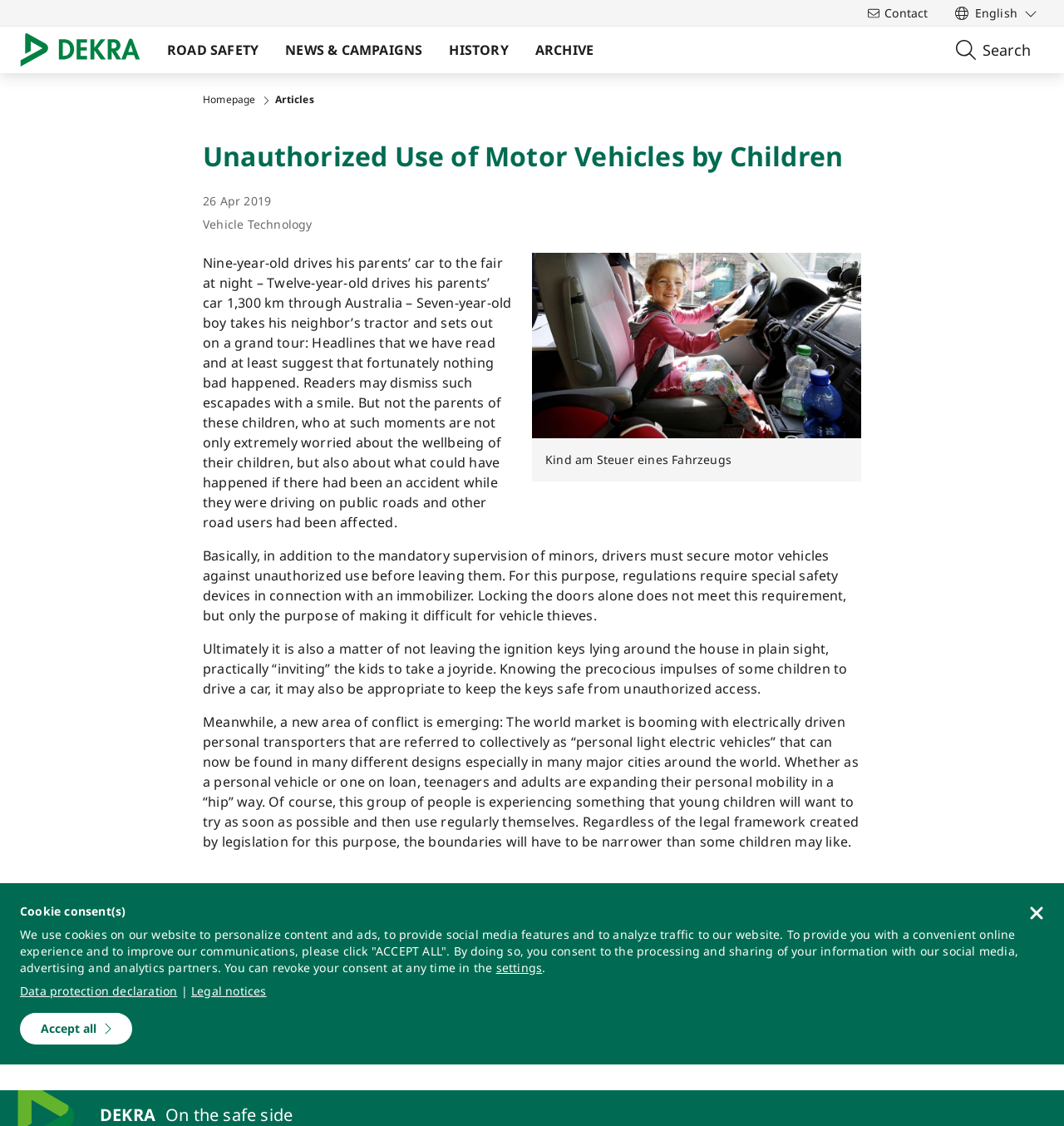Determine the bounding box coordinates for the area that should be clicked to carry out the following instruction: "Click the 'Logo' link".

[0.019, 0.024, 0.145, 0.065]